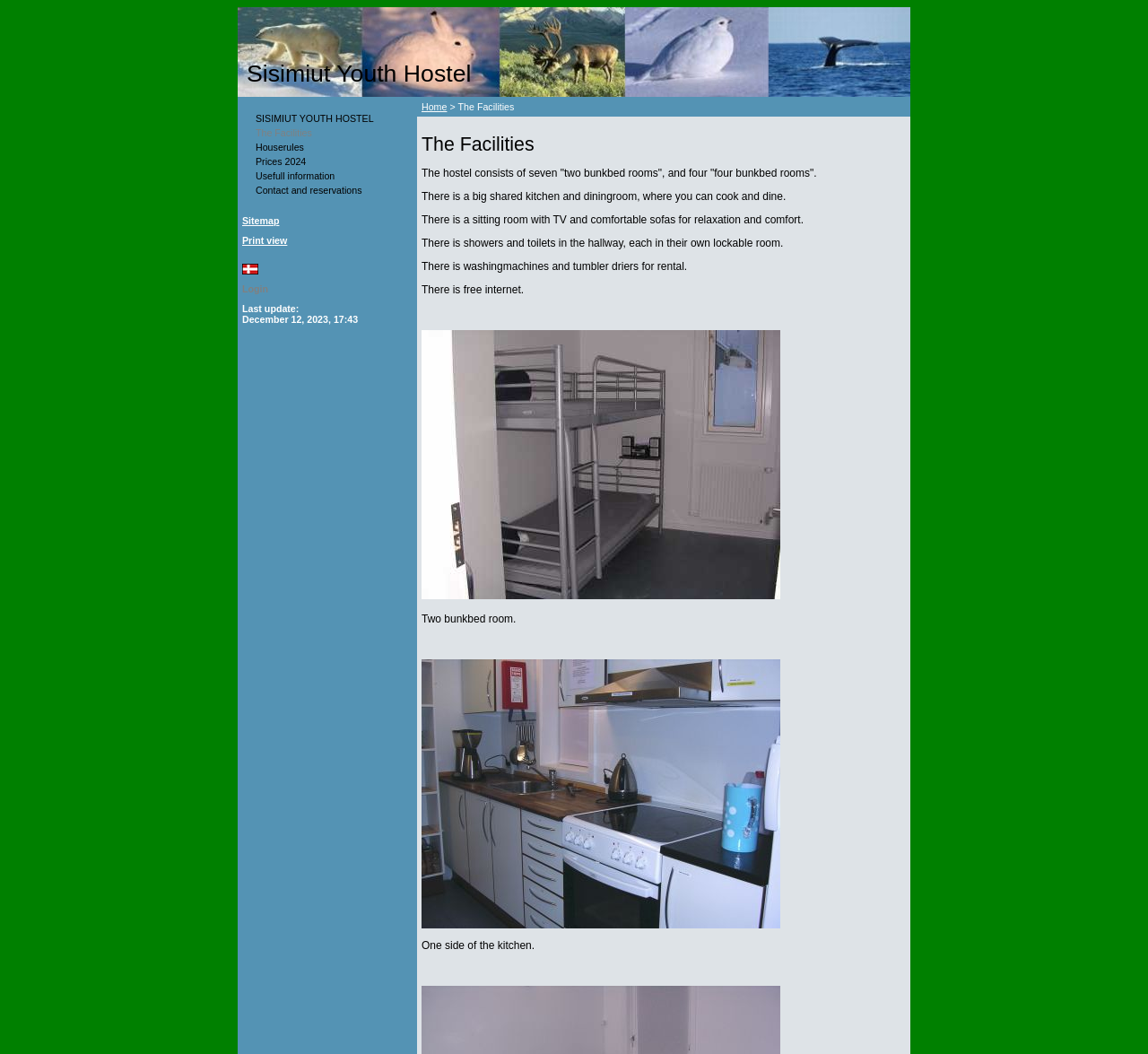Locate the bounding box of the UI element defined by this description: "Sitemap". The coordinates should be given as four float numbers between 0 and 1, formatted as [left, top, right, bottom].

[0.211, 0.205, 0.243, 0.215]